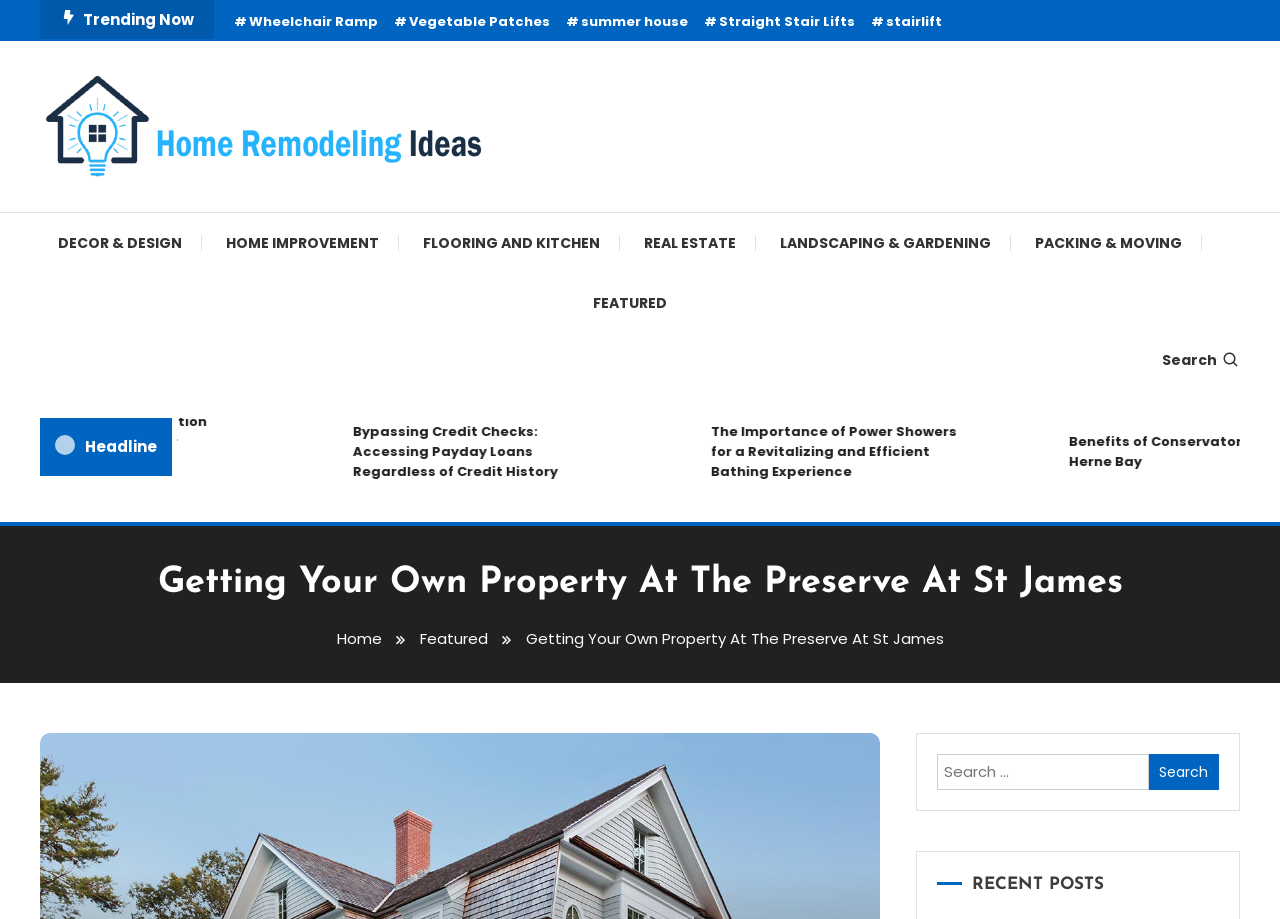What is the first trending topic?
Please provide a single word or phrase as the answer based on the screenshot.

Wheelchair Ramp